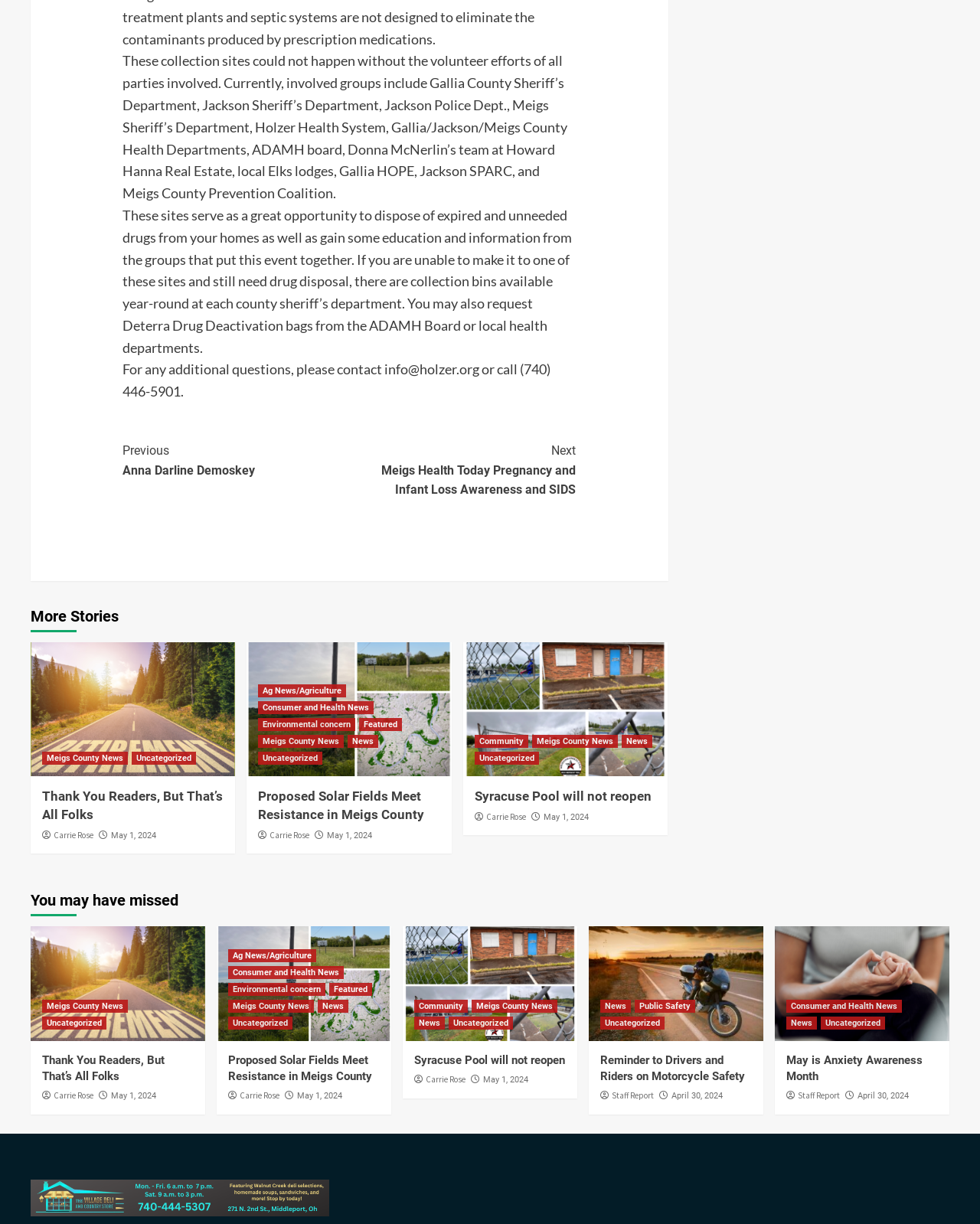Please identify the bounding box coordinates of the element that needs to be clicked to perform the following instruction: "Click 'Thank You Readers, But That’s All Folks'".

[0.043, 0.644, 0.229, 0.673]